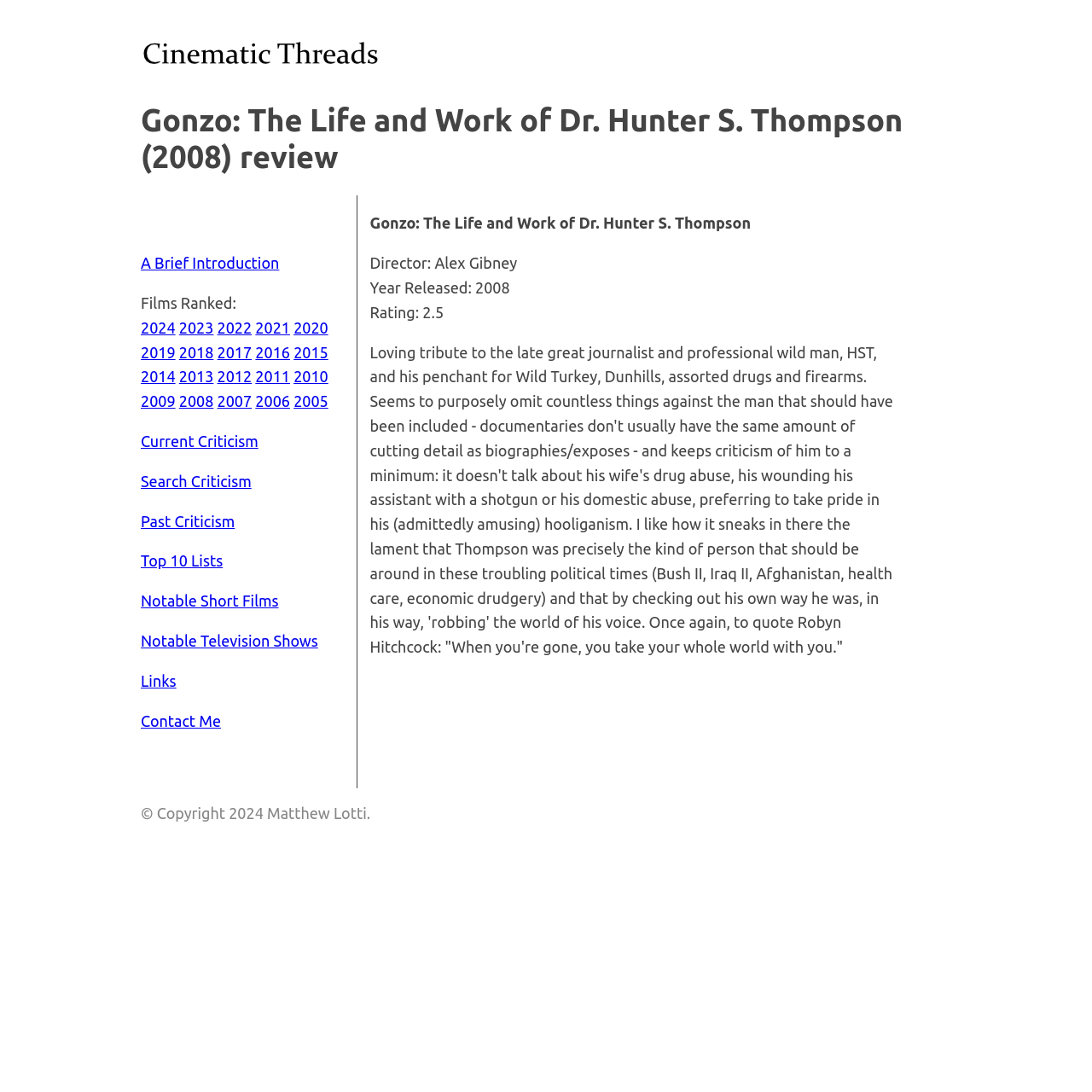Using the element description: "Past Criticism", determine the bounding box coordinates. The coordinates should be in the format [left, top, right, bottom], with values between 0 and 1.

[0.129, 0.469, 0.215, 0.485]